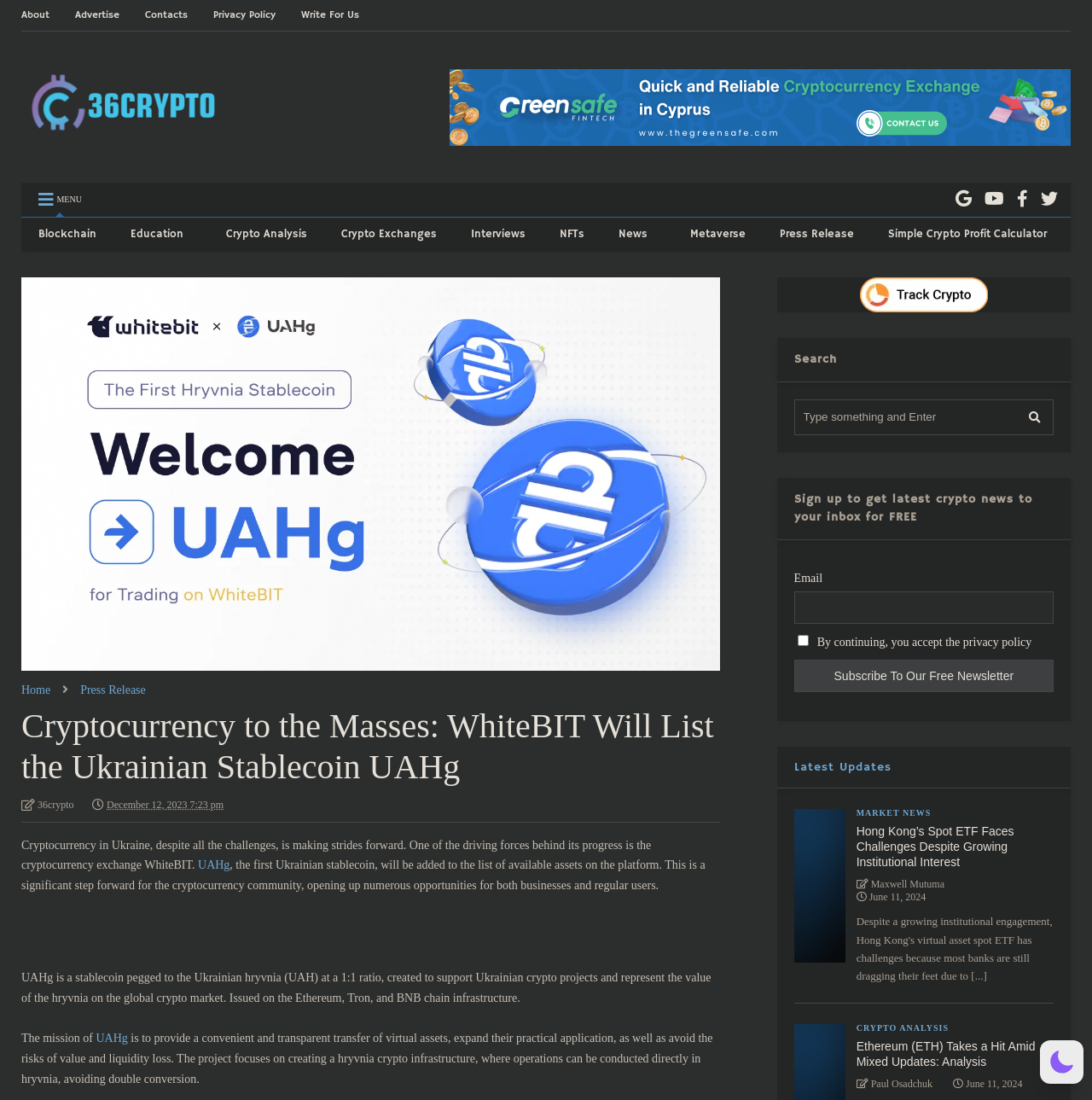Convey a detailed summary of the webpage, mentioning all key elements.

This webpage is about cryptocurrency news and analysis. At the top, there is a navigation menu with links to "About", "Advertise", "Contacts", "Privacy Policy", and "Write For Us". Below the navigation menu, there is a header section with a logo "36Crypto" and a banner "thegreensafe header banner". 

On the left side, there is a vertical menu with links to various categories such as "Blockchain", "Education", "Crypto Analysis", "Crypto Exchanges", "Interviews", "NFTs", "News", "Metaverse", "Press Release", and "Simple Crypto Profit Calculator". 

In the main content area, there is a featured article titled "Cryptocurrency to the Masses: WhiteBIT Will List the Ukrainian Stablecoin UAHg". The article discusses the progress of cryptocurrency in Ukraine and the addition of UAHg, a stablecoin pegged to the Ukrainian hryvnia, to the cryptocurrency exchange WhiteBIT. The article also explains the mission and features of UAHg.

Below the article, there are several sections, including a search bar, a newsletter subscription form, and a section titled "Latest Updates" with links to recent news articles. The news articles are categorized under "MARKET NEWS" and "CRYPTO ANALYSIS" and include information about the authors and publication dates.

On the right side, there is a section with a link to "Coinstats track crypto" and an image. At the bottom of the page, there is a small image.